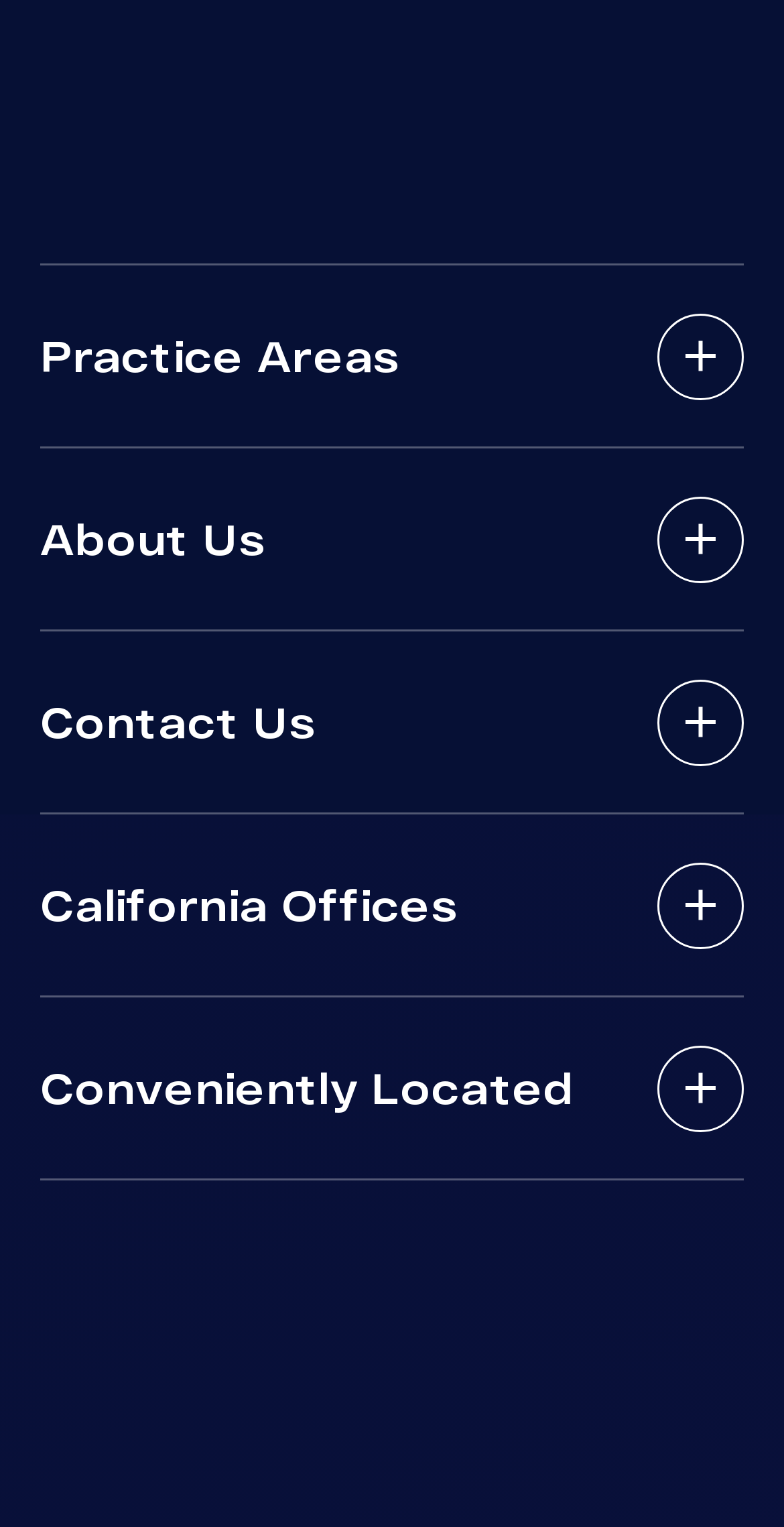What social media platforms are linked on the webpage?
Please provide a single word or phrase in response based on the screenshot.

Twitter, Instagram, Tiktok, Youtube, LinkedIn